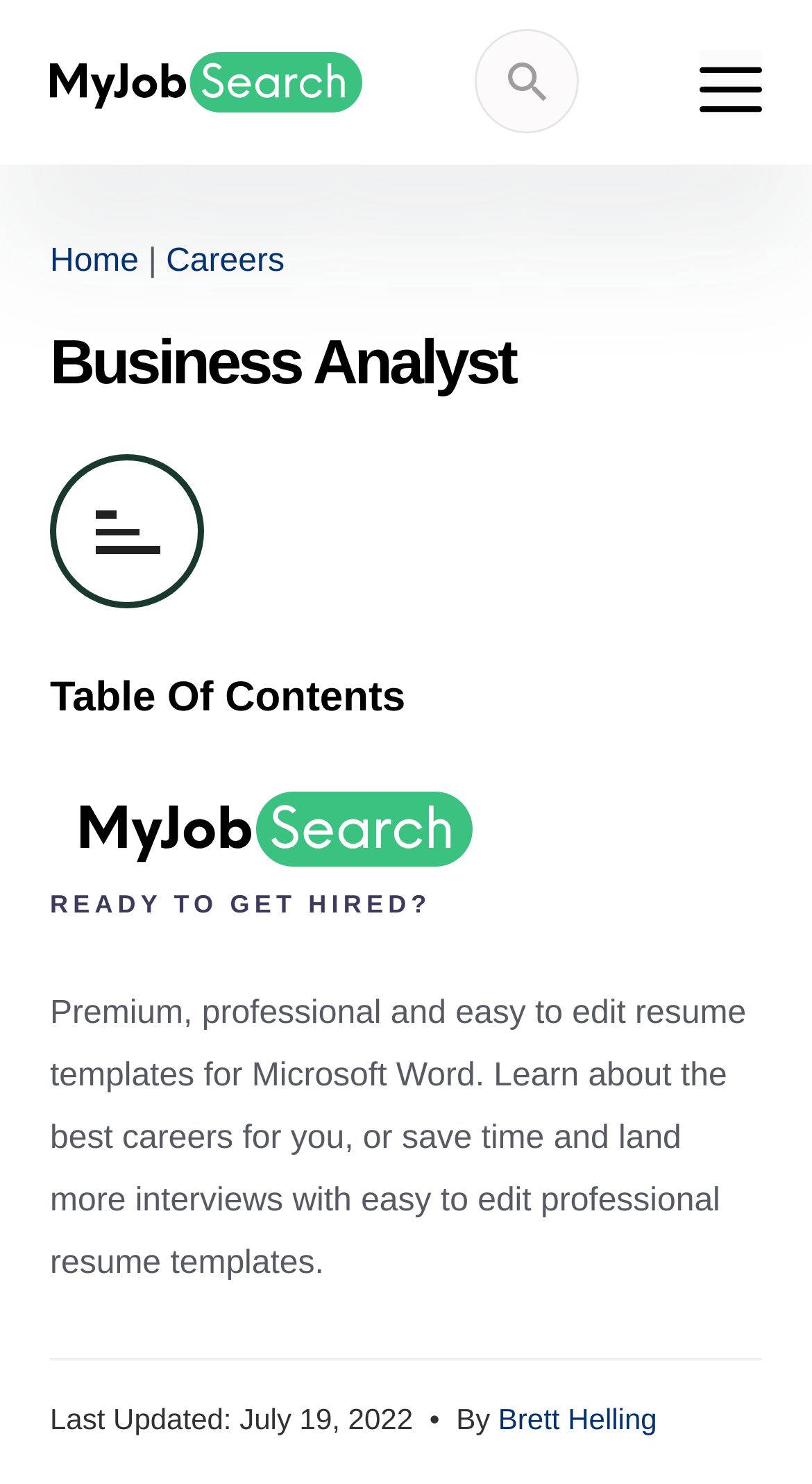Elaborate on the information and visuals displayed on the webpage.

This webpage is about the career of a Business Analyst. At the top, there is a banner with a link to "My Job Search" and a navigation menu toggle button on the right side. Below the banner, there is a search bar with a heading "Enter your search term" and a static text "Search by title or post keyword". The search bar has a search box and a search button.

On the left side, there is a navigation menu with links to "Home" and "Careers". Below the navigation menu, there is a header section with a heading "Business Analyst" and an image of a three-bar icon for the table of contents. The table of contents has links to various sections such as "Responsibilities", "Qualifications", "Working Conditions", "Salary", "Skills", "Experience", "Employers", "Career Progression", and "Also known as…".

On the right side of the table of contents, there is a section with a heading "READY TO GET HIRED?" and a static text describing premium resume templates. Below this section, there is a footer section with a static text "Last Updated:" followed by the date "July 19, 2022" and a link to the author "Brett Helling".